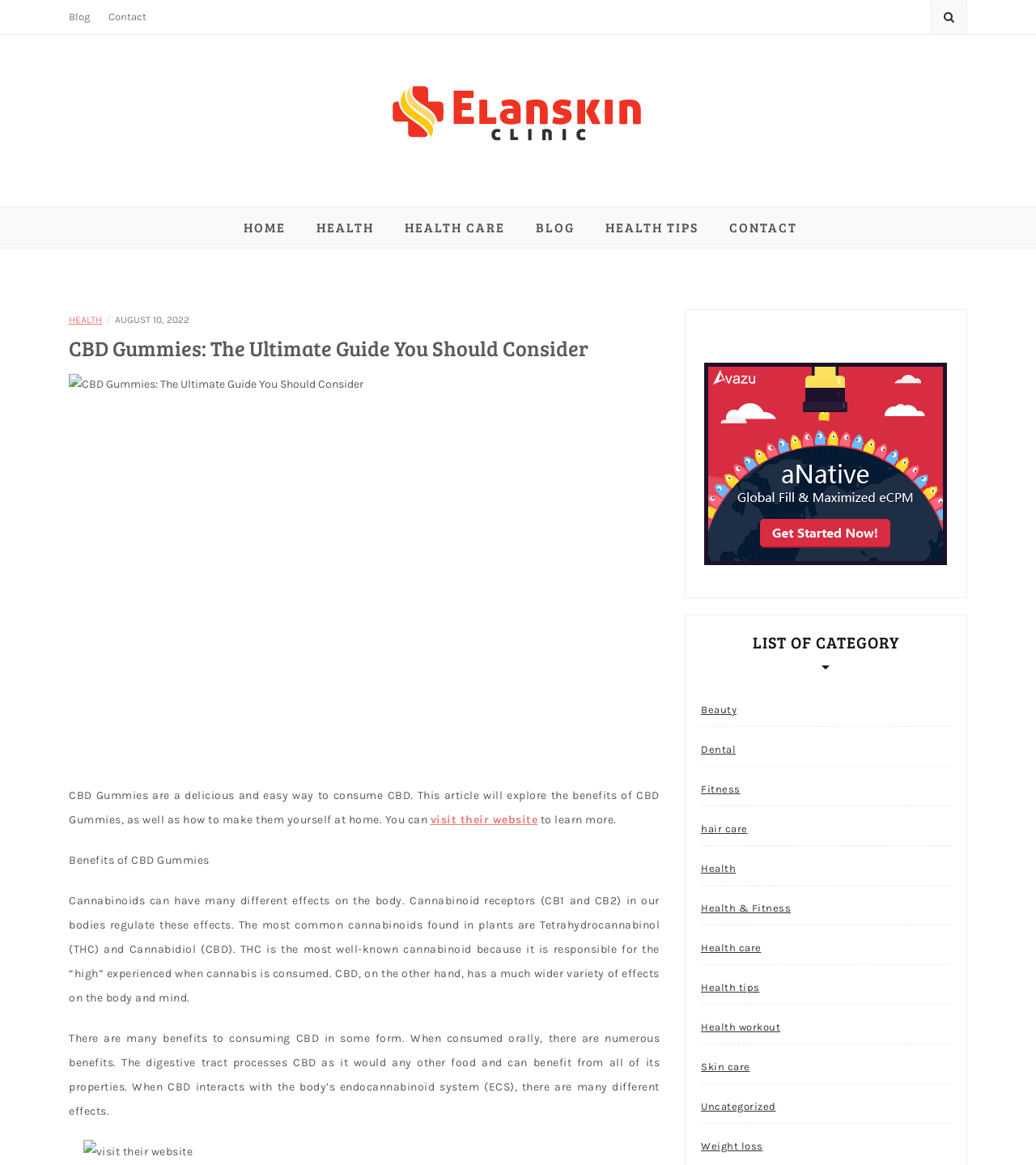What is the purpose of consuming CBD?
Please use the visual content to give a single word or phrase answer.

To benefit from its properties